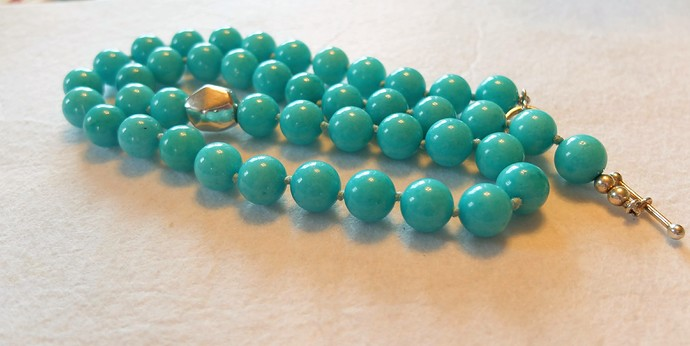Respond to the question below with a single word or phrase:
What is the purpose of the light-colored surface in the background?

To provide contrast